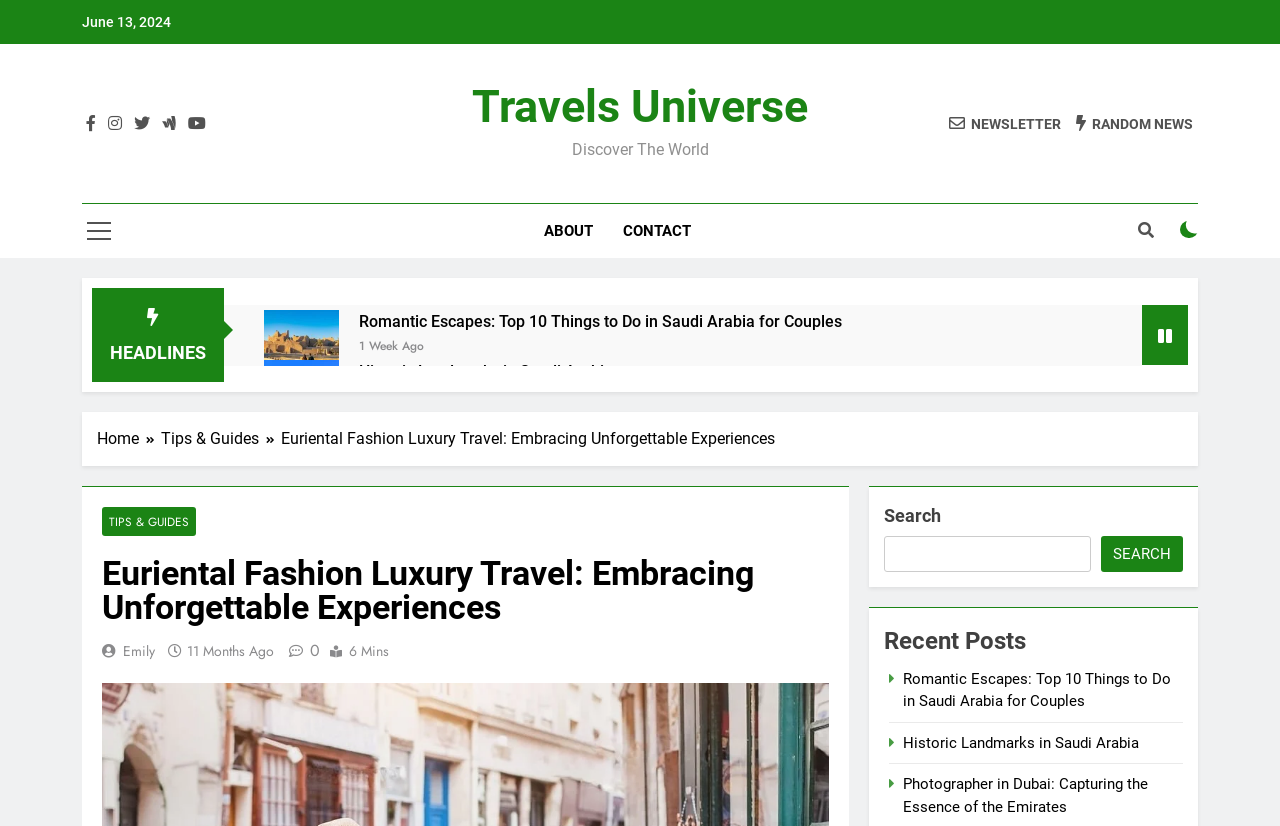Please locate and generate the primary heading on this webpage.

Euriental Fashion Luxury Travel: Embracing Unforgettable Experiences